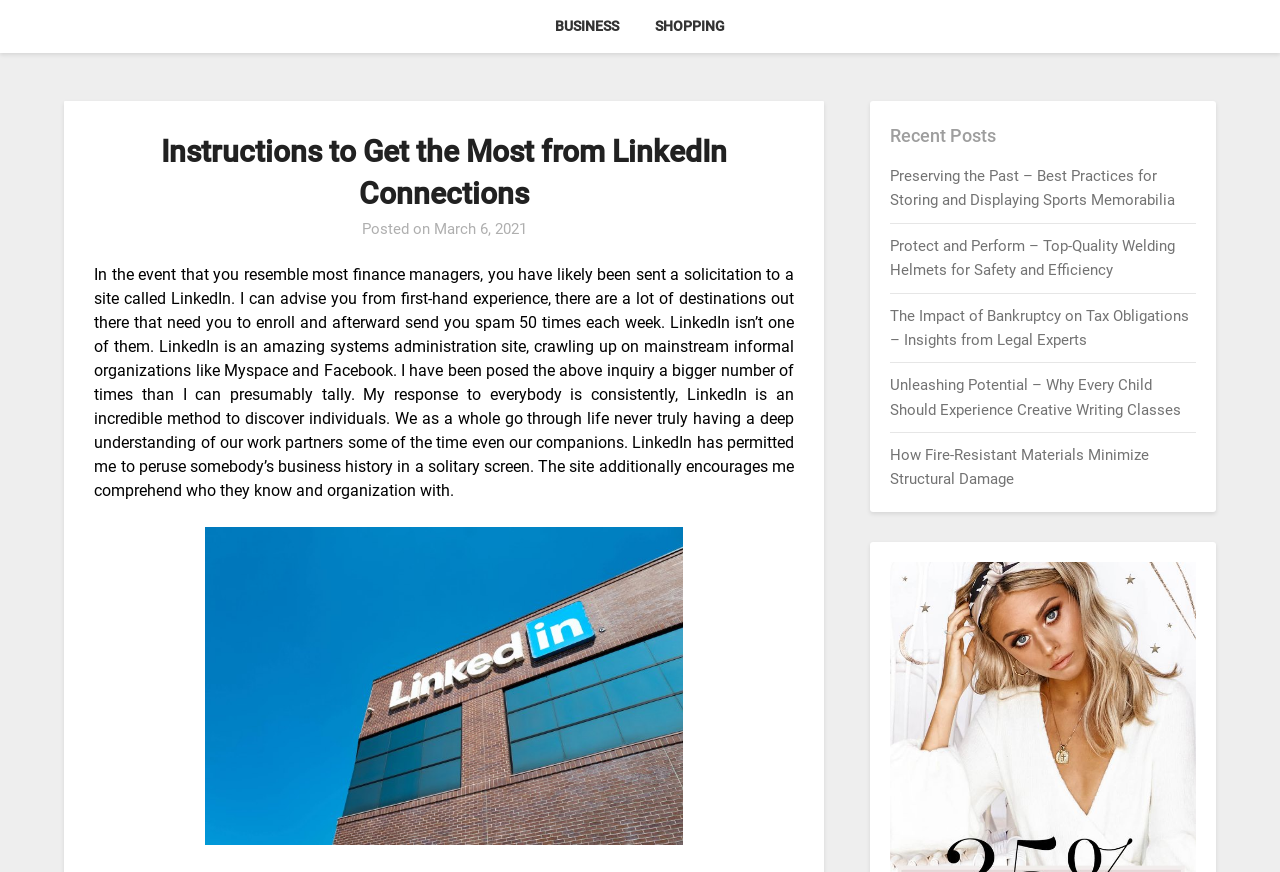Identify the main heading from the webpage and provide its text content.

Instructions to Get the Most from LinkedIn Connections